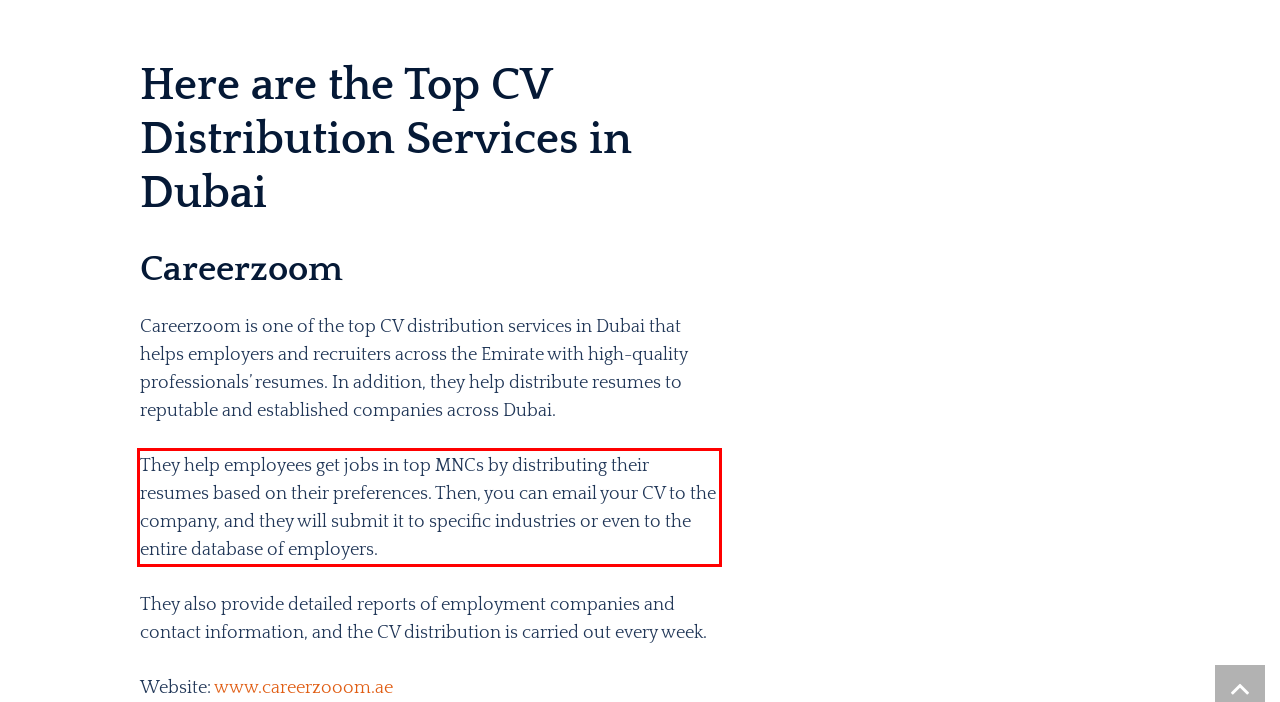Identify the text within the red bounding box on the webpage screenshot and generate the extracted text content.

They help employees get jobs in top MNCs by distributing their resumes based on their preferences. Then, you can email your CV to the company, and they will submit it to specific industries or even to the entire database of employers.